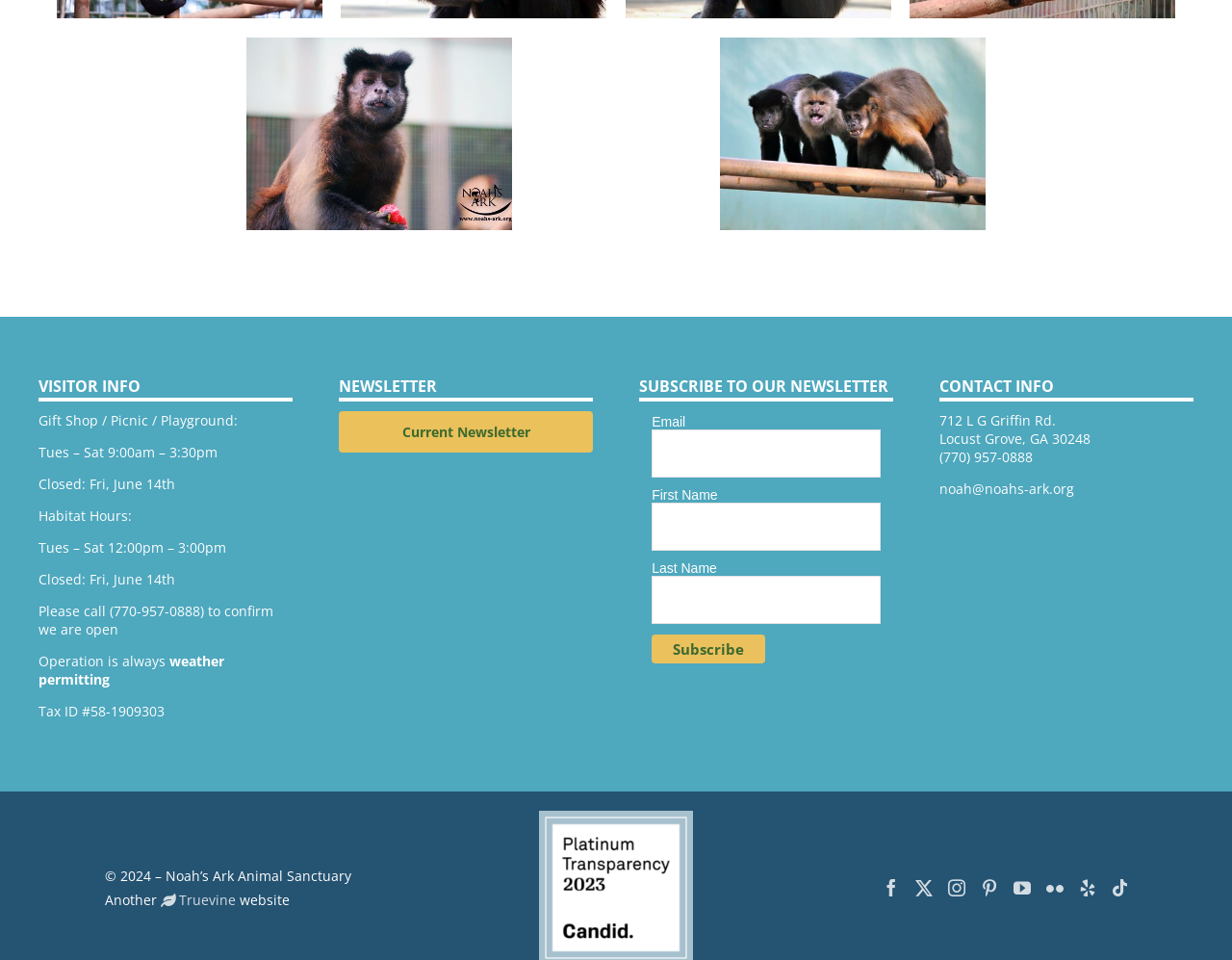Answer the question below using just one word or a short phrase: 
What is the tax ID number of the sanctuary?

58-1909303